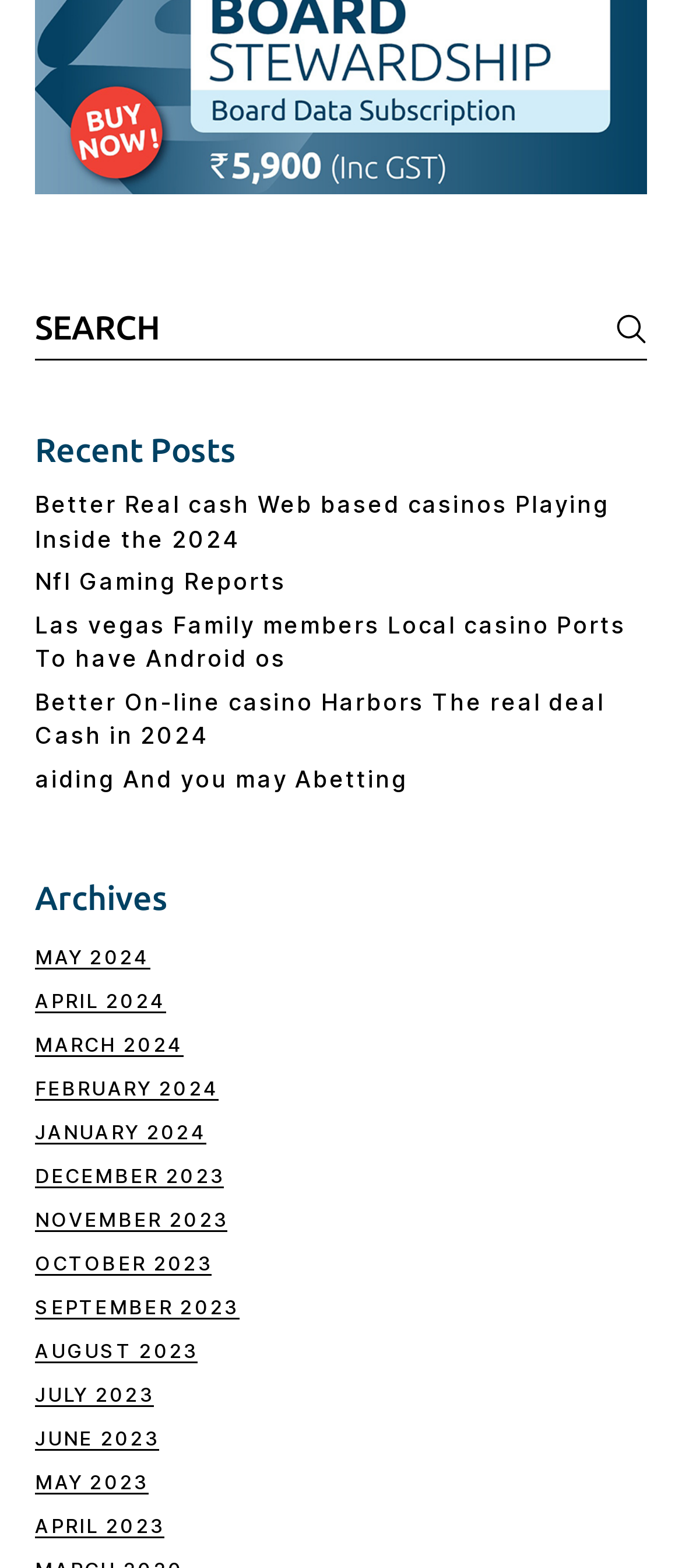Determine the bounding box coordinates for the element that should be clicked to follow this instruction: "Click the search button". The coordinates should be given as four float numbers between 0 and 1, in the format [left, top, right, bottom].

[0.902, 0.195, 0.948, 0.23]